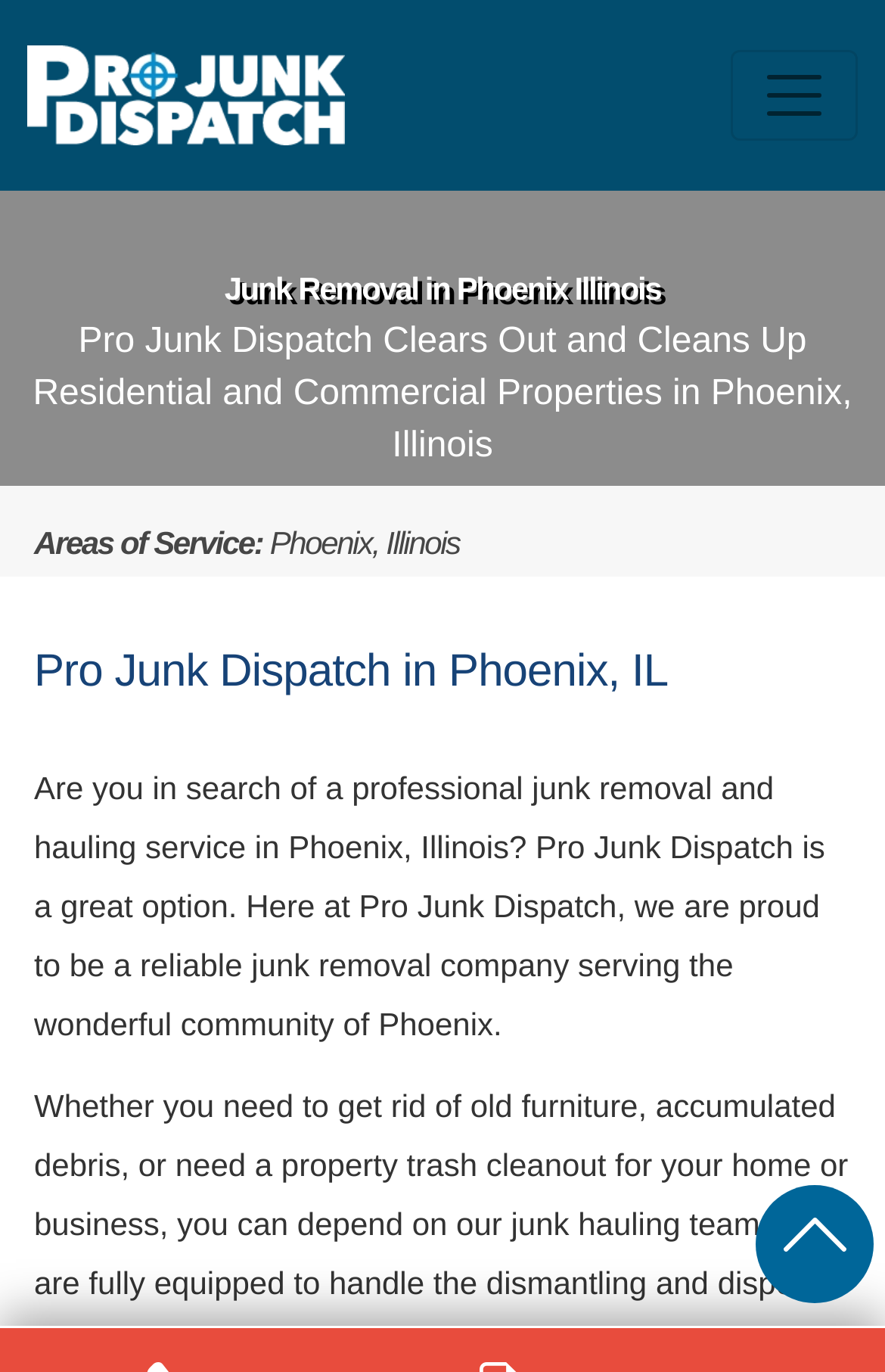Respond to the question with just a single word or phrase: 
What is the purpose of the junk removal company?

to clear out and clean up properties